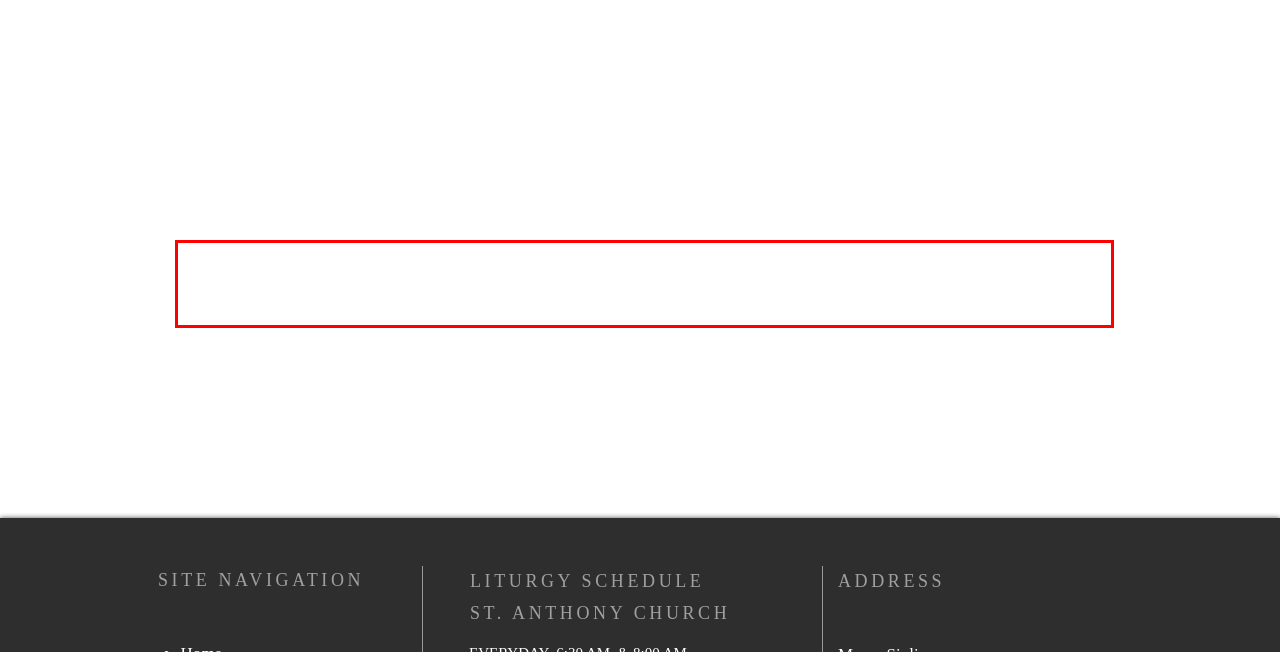Using the provided screenshot, read and generate the text content within the red-bordered area.

On 28th July, 1978 the statue of Our Lady of Vailankanni was blessed in the church of Siolim during solemn High Mass and soon after it was carried from the church to Holy Cross Chapel of Bamonvaddo, in a nicely decorated chariot, followed by huge line of her devotes and there after it was placed on the chapels altar.